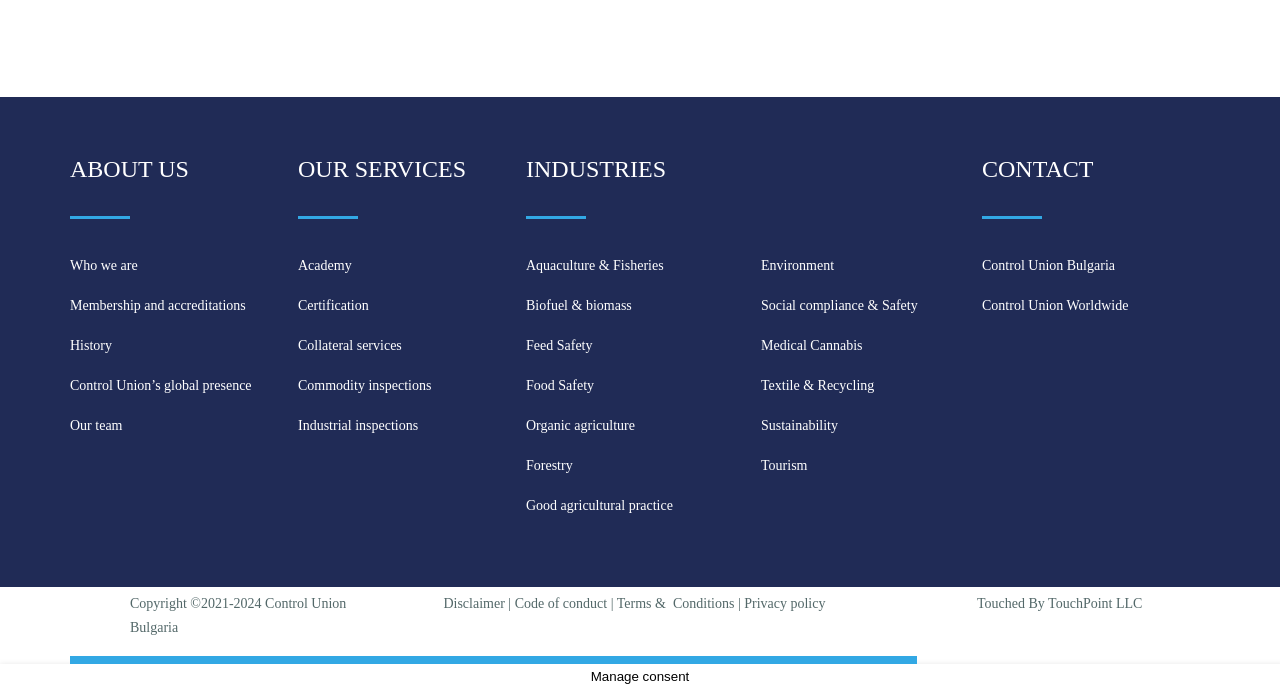What is the copyright year of the website?
Could you answer the question in a detailed manner, providing as much information as possible?

At the bottom of the webpage, I can see a StaticText element that says 'Copyright ©2021-2024 Control Union Bulgaria', indicating that the website's copyright year is between 2021 and 2024.